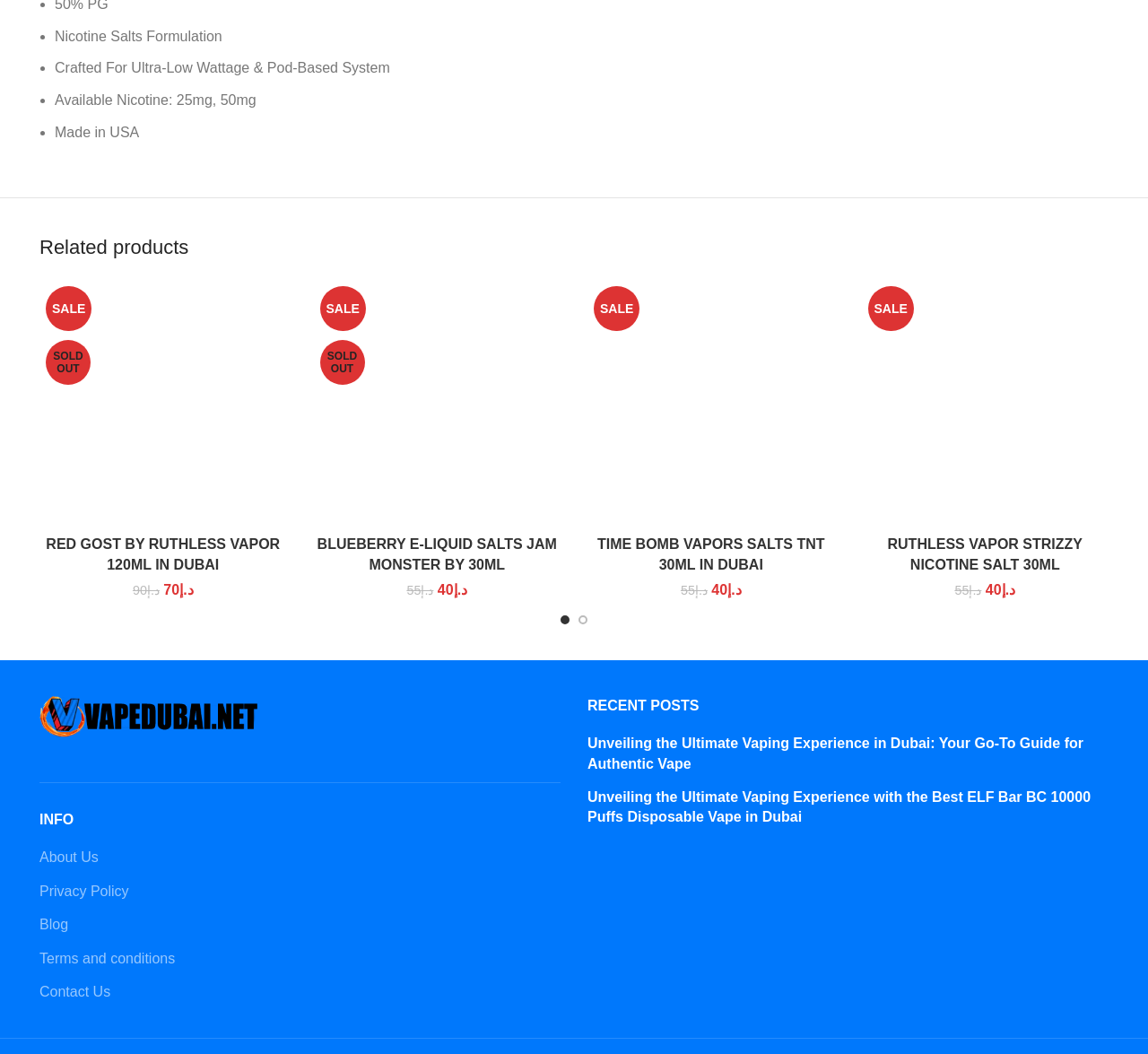Please find and report the bounding box coordinates of the element to click in order to perform the following action: "View BLUEBERRY E-LIQUID SALTS JAM MONSTER BY 30ML". The coordinates should be expressed as four float numbers between 0 and 1, in the format [left, top, right, bottom].

[0.273, 0.507, 0.488, 0.546]